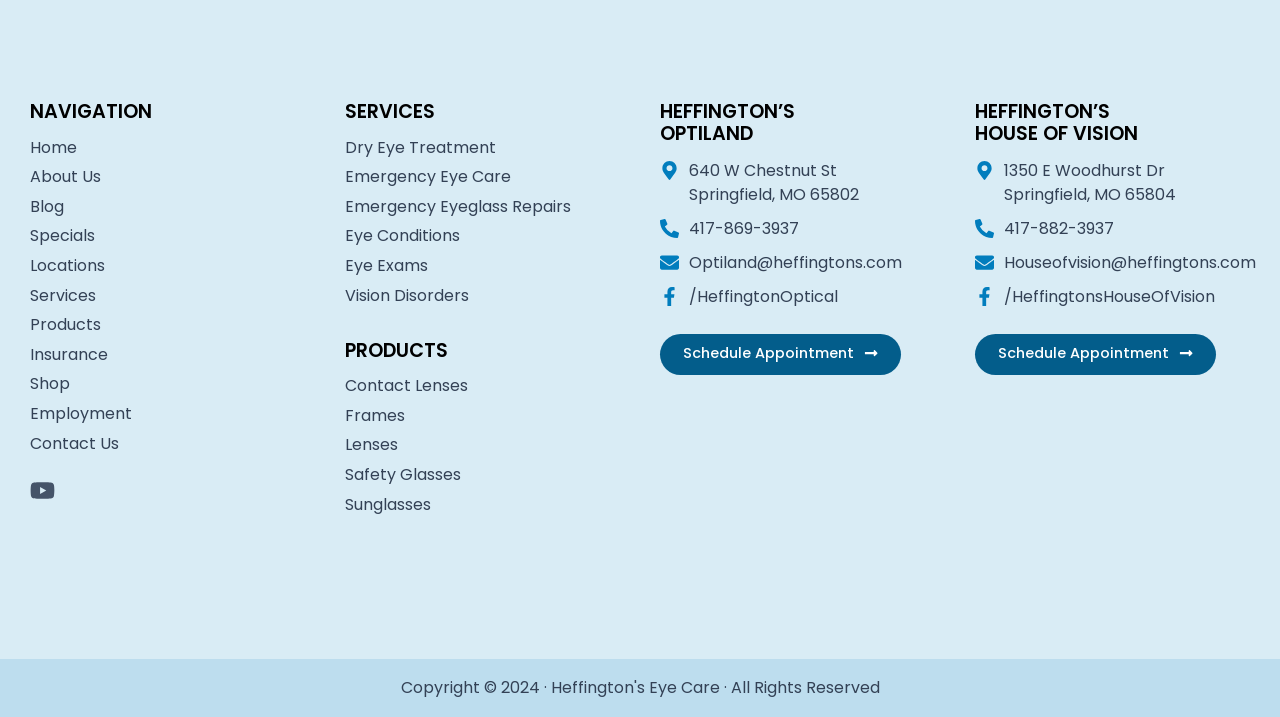Please answer the following question using a single word or phrase: 
What is the name of the optical store?

Heffington's Optiland